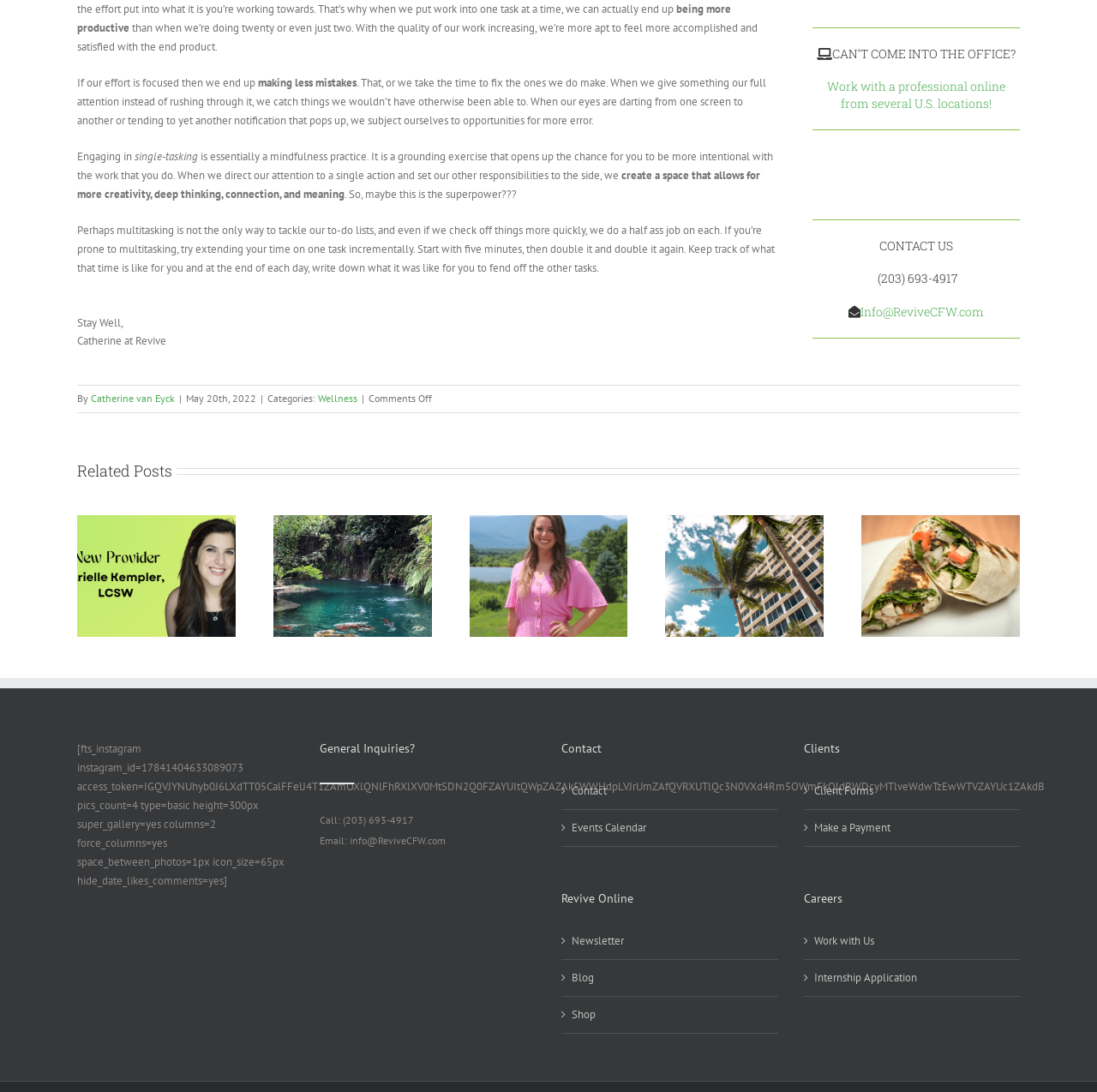Respond concisely with one word or phrase to the following query:
How many related posts are shown?

5